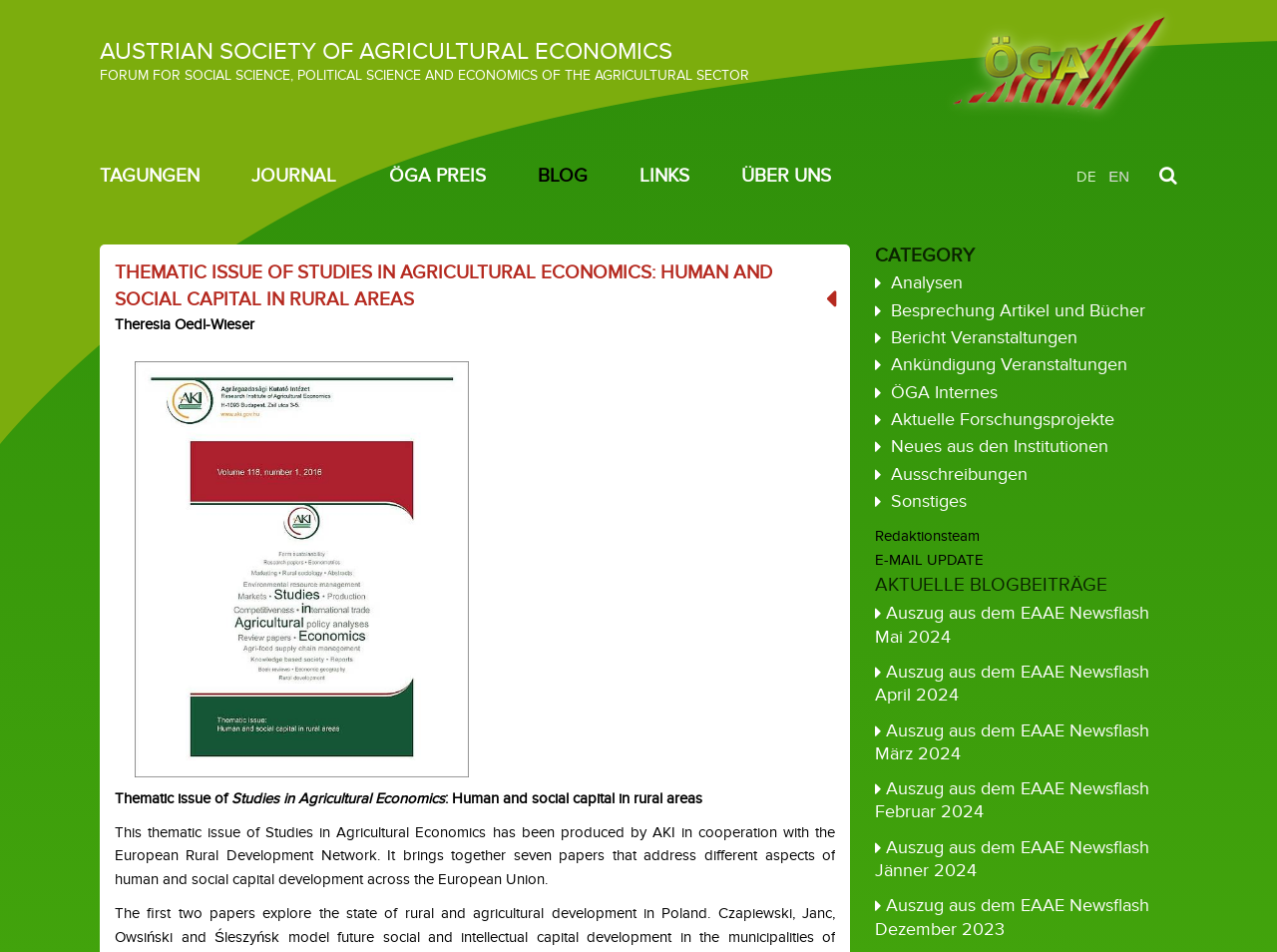Give a detailed account of the webpage's layout and content.

This webpage is about a thematic issue of Studies in Agricultural Economics, focusing on human and social capital in rural areas. At the top, there are several links to organizations, including the Austrian Society of Agricultural Economics and the Forum for Social Science, Political Science, and Economics of the Agricultural Sector. 

To the right of these links, there is an image. Below these elements, there are several navigation links, including "Tagungen", "Journal", "ÖGA Preis", "Blog", "Links", and "Über uns". 

On the left side of the page, there is a heading that reads "Thematic issue of Studies in Agricultural Economics: Human and social capital in rural areas". Below this heading, there is a link with the same title, followed by the name "Theresia Oedl-Wieser". 

There is a figure or image below these elements, taking up a significant portion of the page. 

Further down, there is a link to the thematic issue, followed by a paragraph of text that describes the issue, mentioning that it was produced by AKI in cooperation with the European Rural Development Network and features seven papers on human and social capital development across the European Union.

On the right side of the page, there are several categories, including "Analysen", "Besprechung Artikel und Bücher", "Bericht Veranstaltungen", and others, each with a corresponding link. Below these categories, there is a section titled "Redaktionsteam" and another titled "E-MAIL UPDATE". 

Finally, there is a heading that reads "AKTUELLE BLOGBEITRÄGE", followed by several links to blog posts, each with a title that starts with "Auszug aus dem EAAE Newsflash" and a month and year.